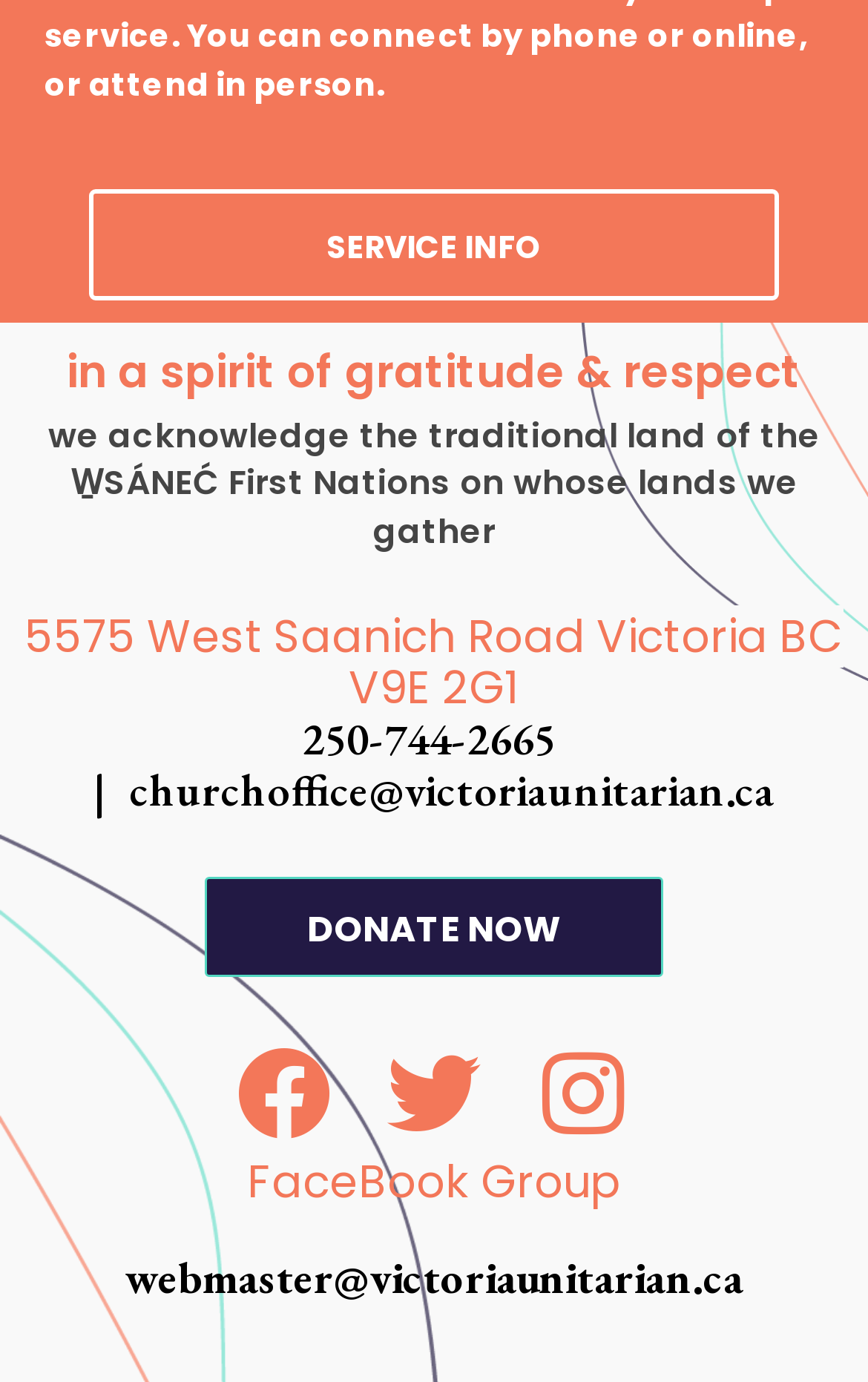Provide a single word or phrase to answer the given question: 
How many social media links are available?

3